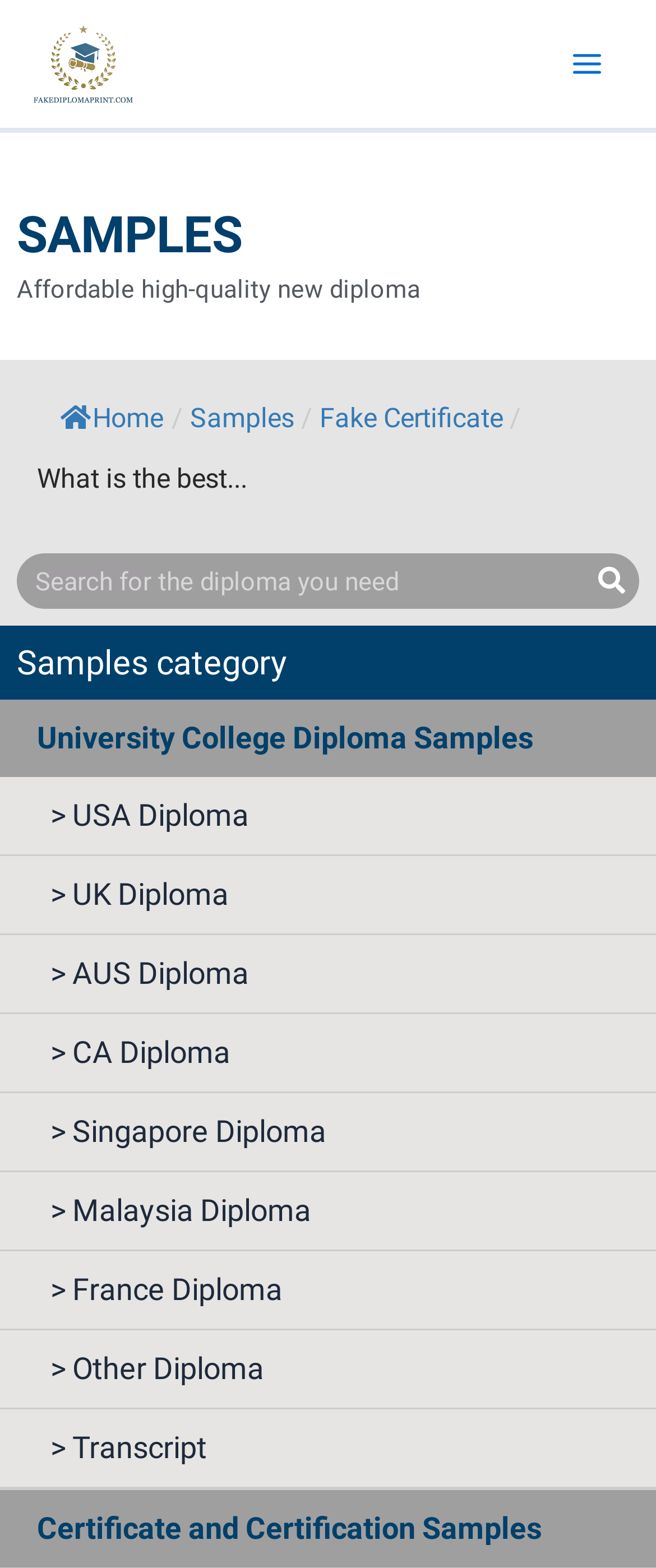Locate the bounding box coordinates of the element I should click to achieve the following instruction: "Go to the 'Samples' category".

[0.29, 0.256, 0.449, 0.277]